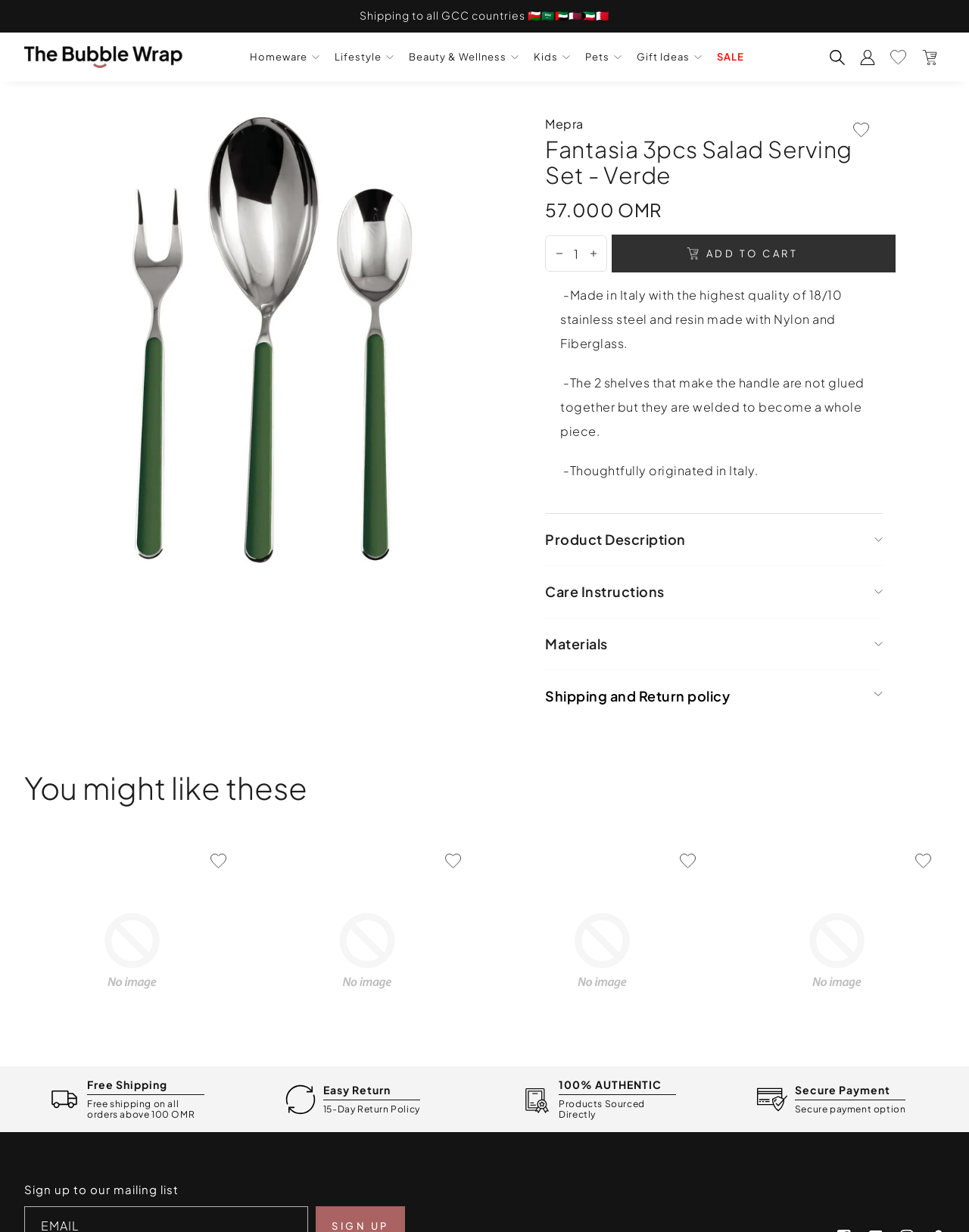Please determine the bounding box coordinates of the clickable area required to carry out the following instruction: "Search for products, categories and brands". The coordinates must be four float numbers between 0 and 1, represented as [left, top, right, bottom].

[0.856, 0.039, 0.872, 0.054]